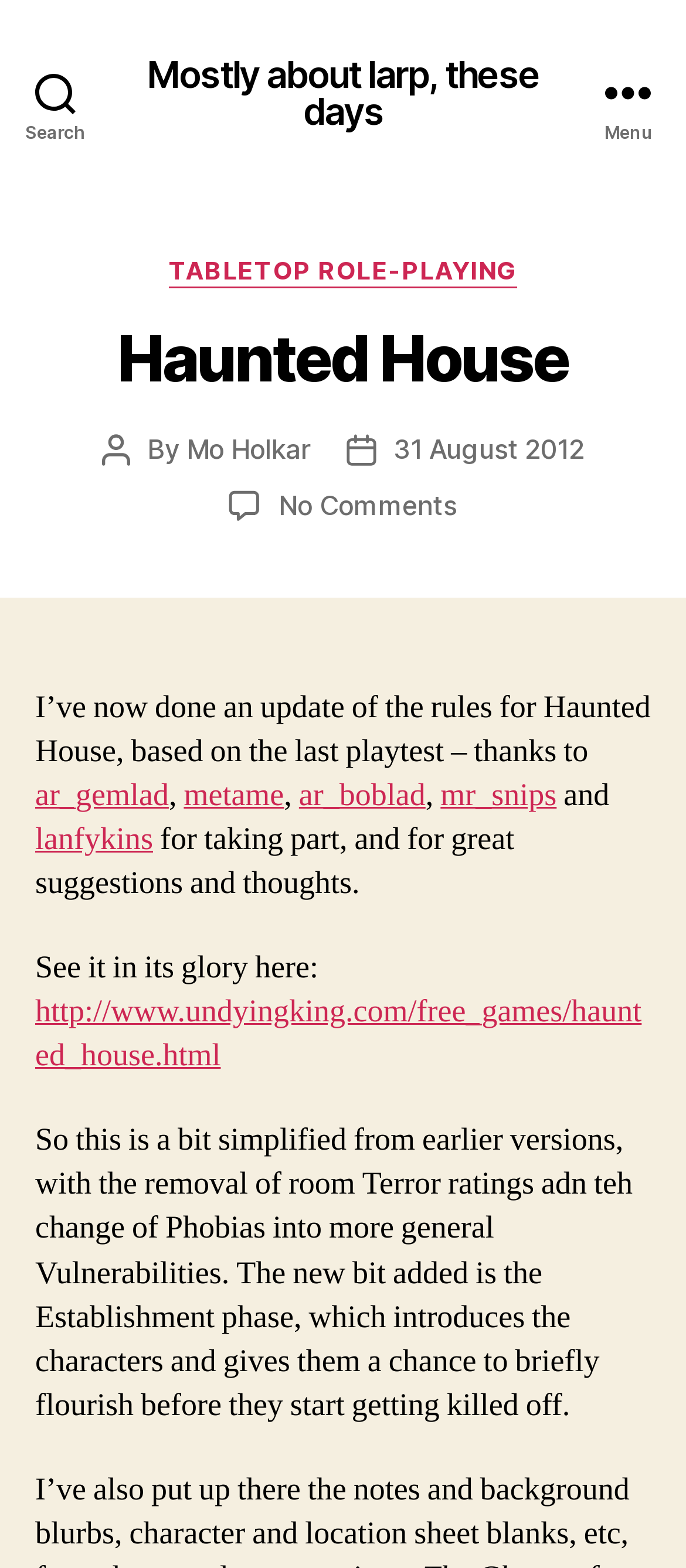Can you find the bounding box coordinates for the element to click on to achieve the instruction: "Search the website"?

[0.0, 0.0, 0.162, 0.118]